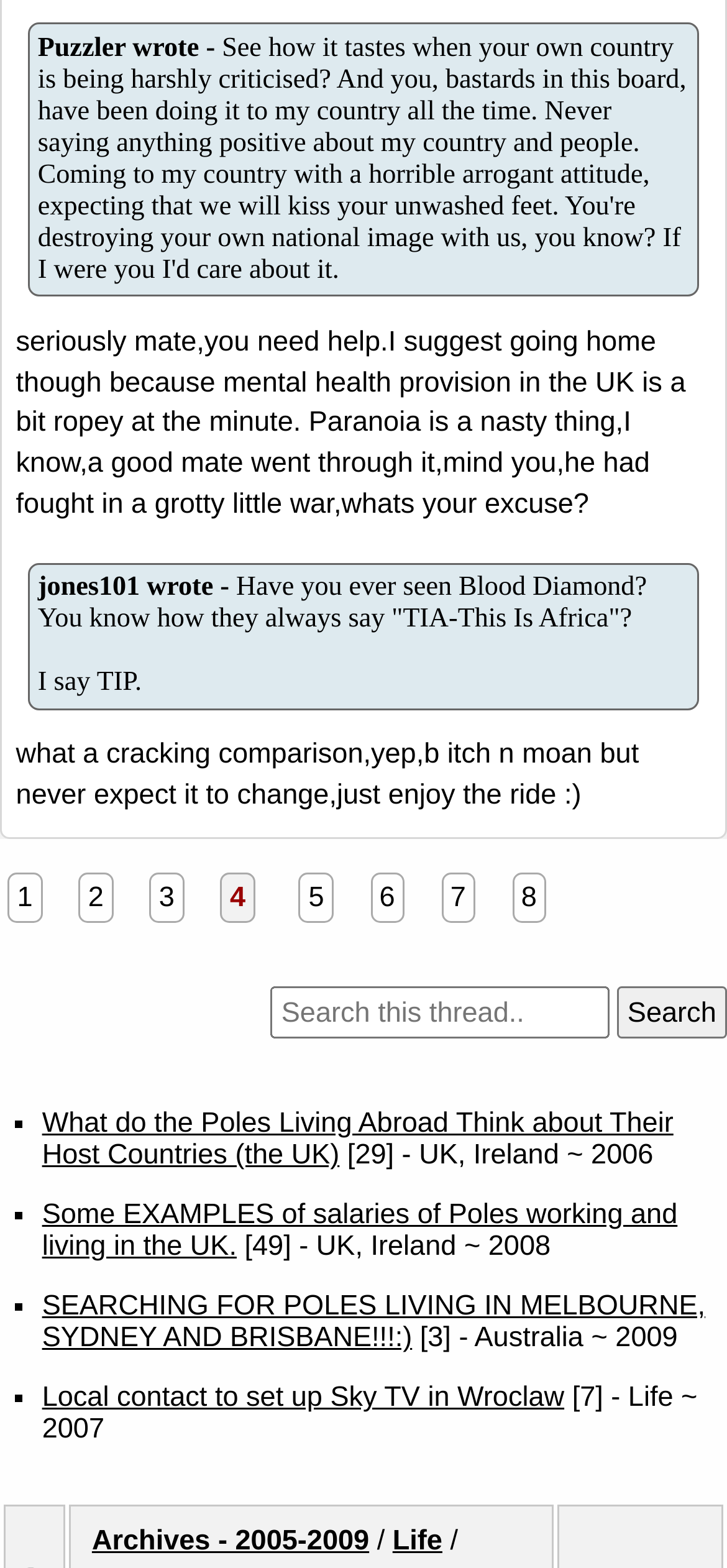With reference to the image, please provide a detailed answer to the following question: How many links are there in the pagination section?

The pagination section is located at the bottom of the webpage, and it contains links labeled from '1' to '8', which indicates that there are 8 links in total.